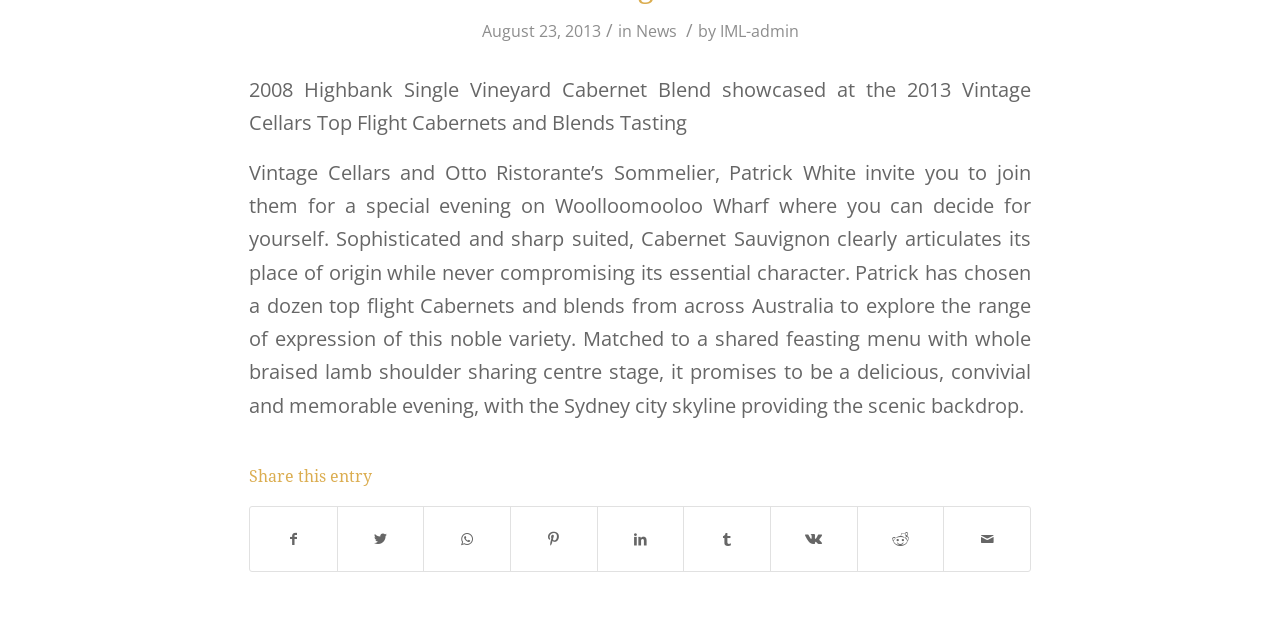Locate the bounding box coordinates for the element described below: "IML-admin". The coordinates must be four float values between 0 and 1, formatted as [left, top, right, bottom].

[0.562, 0.031, 0.624, 0.065]